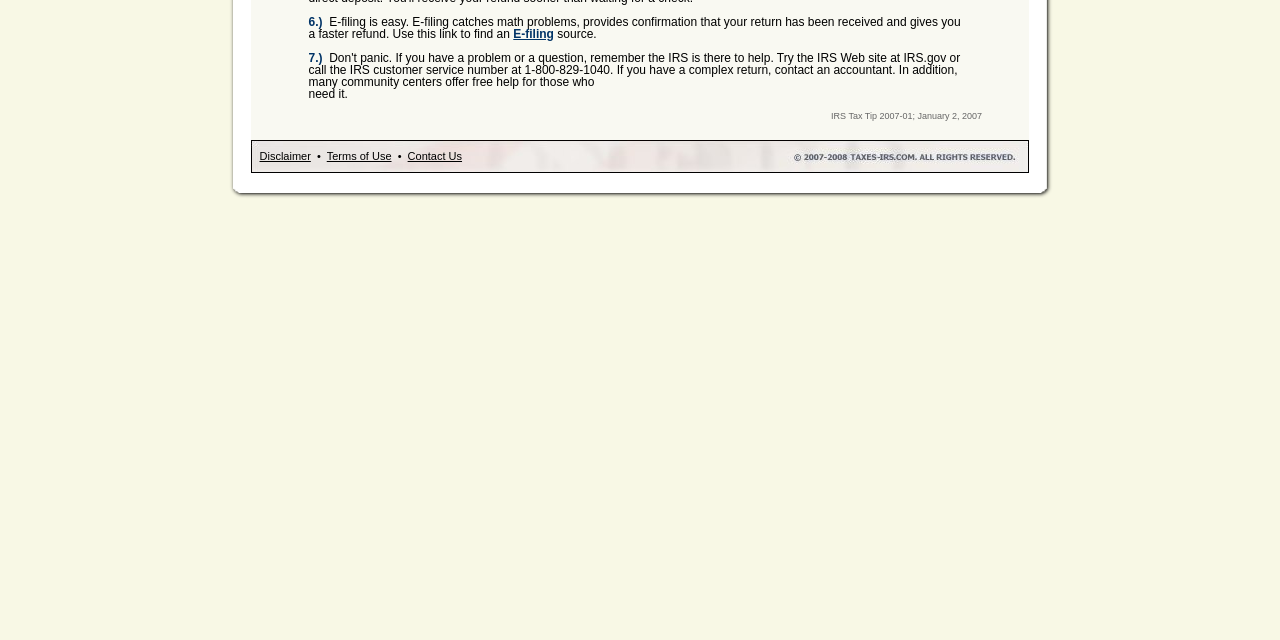Please specify the bounding box coordinates in the format (top-left x, top-left y, bottom-right x, bottom-right y), with all values as floating point numbers between 0 and 1. Identify the bounding box of the UI element described by: Disclaimer

[0.203, 0.234, 0.243, 0.253]